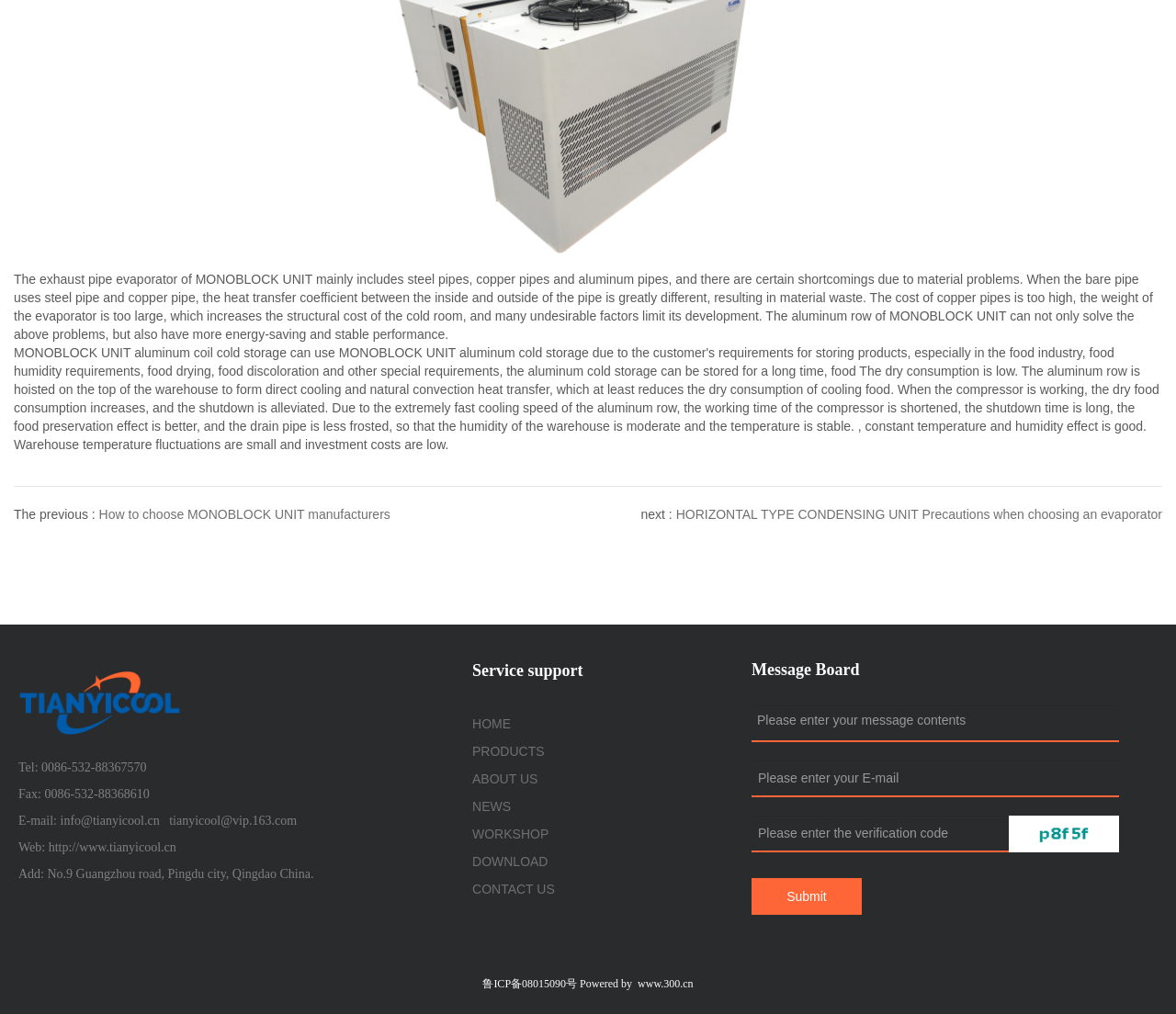Please answer the following question using a single word or phrase: 
How to contact the company?

Tel, Fax, E-mail, Web